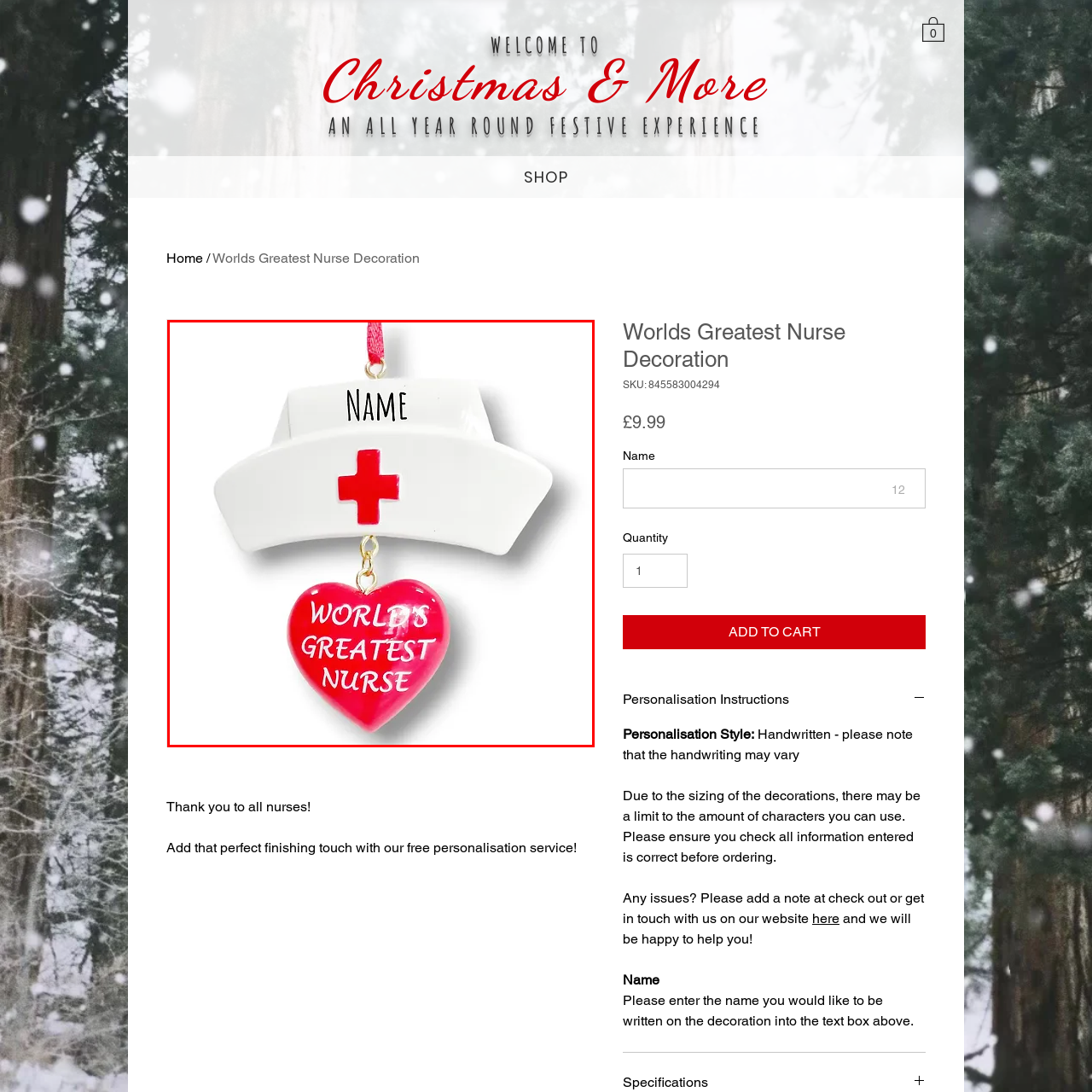Give a detailed narrative of the image enclosed by the red box.

The image features a charming holiday decoration designed to honor nurses, specifically labeled as the "World's Greatest Nurse." The decoration is shaped like a classic nurse's cap, featuring a red cross emblem, and hangs from a red ribbon. Below the cap is a vibrant red heart that prominently displays the phrase "WORLD'S GREATEST NURSE" in bold, white lettering, celebrating the dedication and compassion of nursing professionals. The top of the cap includes space for personalisation, indicated by the word "NAME," allowing a custom touch for individual gifts. This delightful ornament serves as a heartfelt tribute, perfect for holiday gifting or showcasing year-round to celebrate the invaluable contributions of nurses.